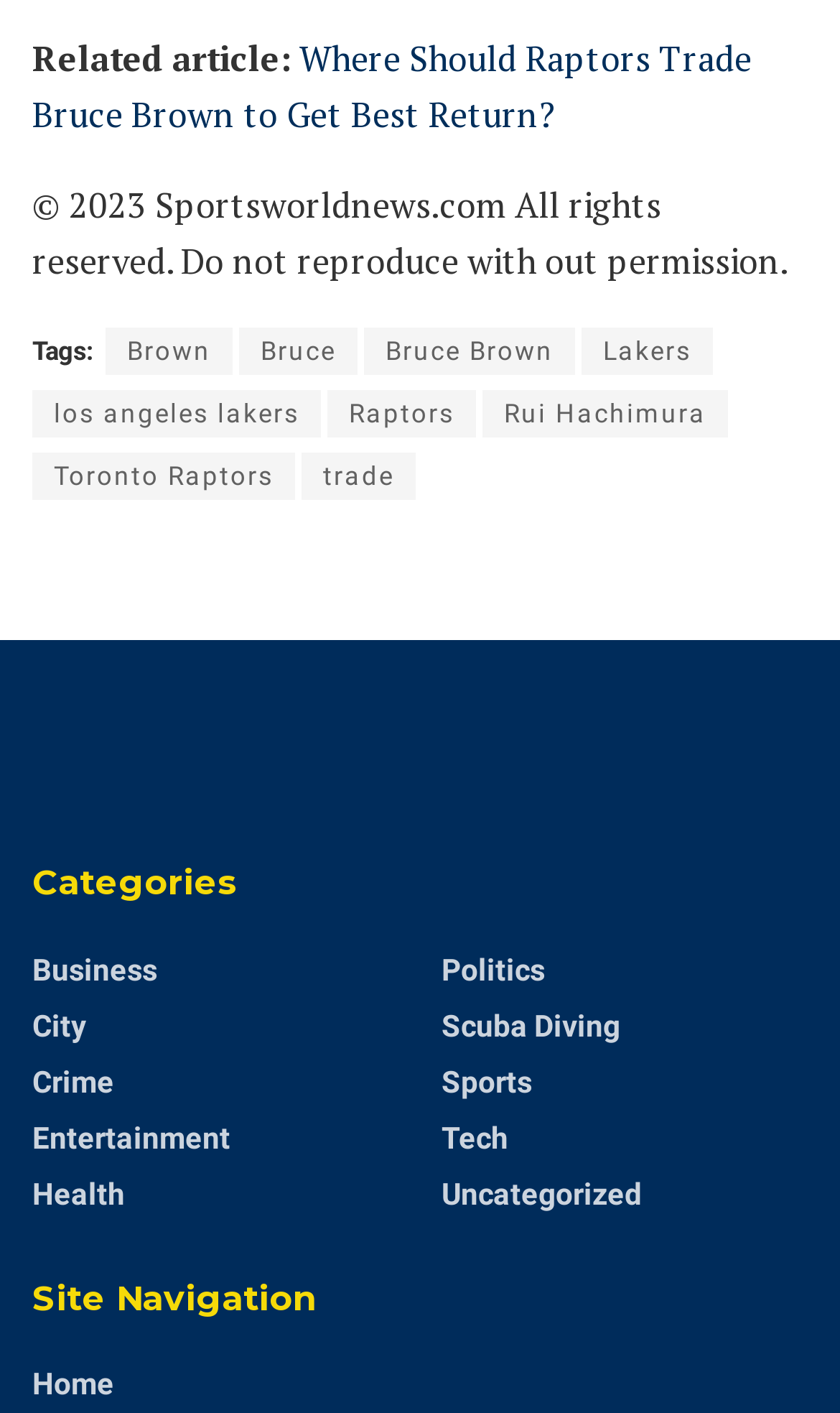Could you provide the bounding box coordinates for the portion of the screen to click to complete this instruction: "Show or hide the mobile navigation menu"?

None